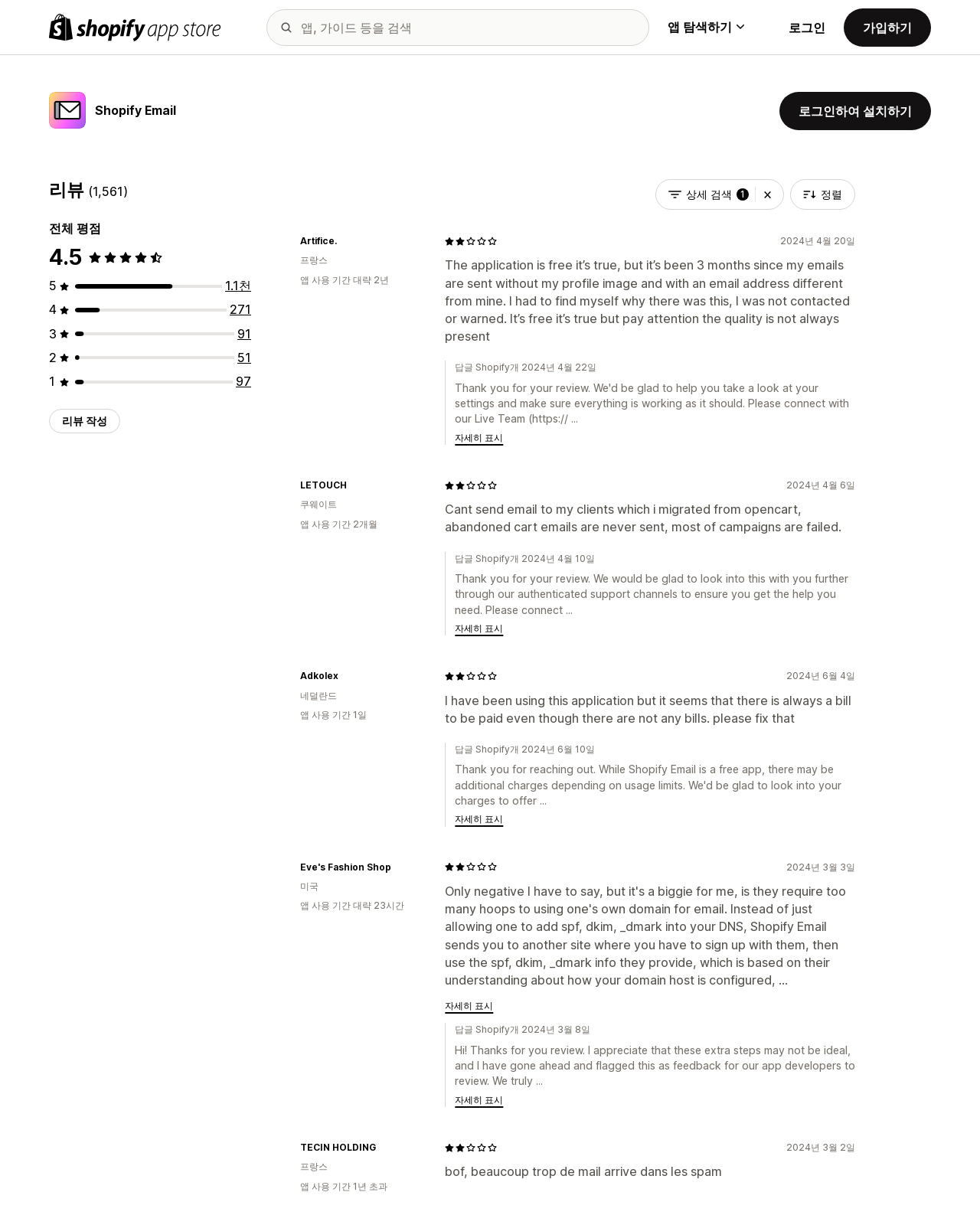What is the purpose of the '리뷰 작성' button?
Based on the content of the image, thoroughly explain and answer the question.

The purpose of the '리뷰 작성' button can be inferred from its text, which means 'write a review' in Korean. This button is likely used to allow users to write and submit their own reviews of the app.